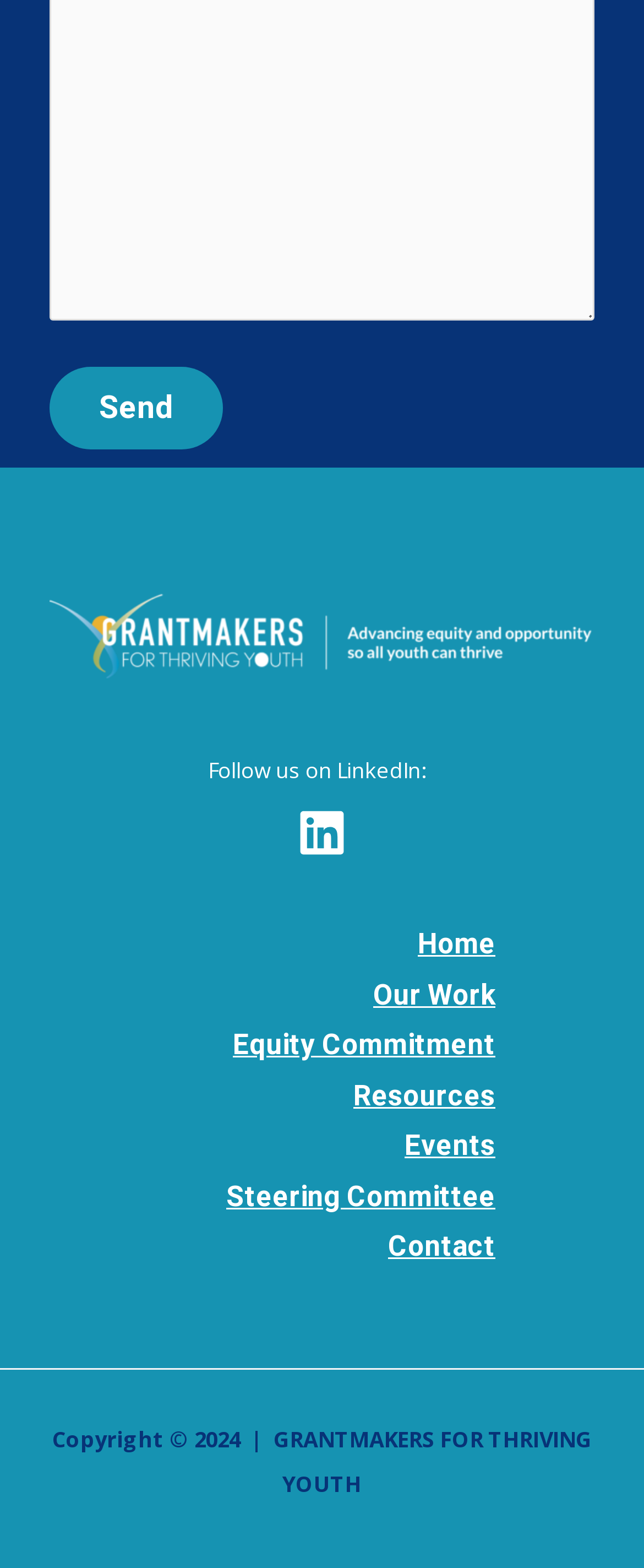What is the purpose of the 'Send' button?
Answer with a single word or phrase by referring to the visual content.

Unknown